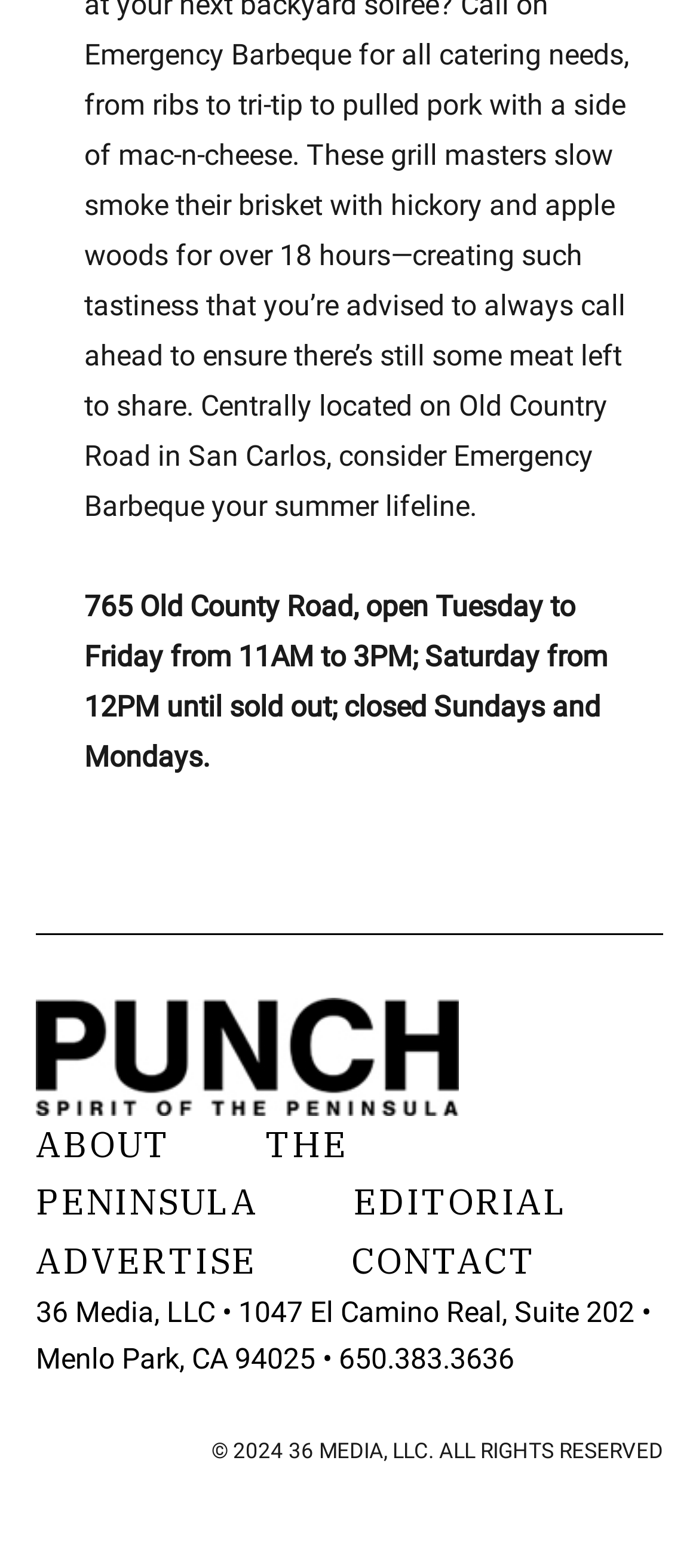What is the address of the business?
Could you give a comprehensive explanation in response to this question?

The address of the business can be found in the static text element at the top of the webpage, which states '765 Old County Road, open Tuesday to Friday from 11AM to 3PM; Saturday from 12PM until sold out; closed Sundays and Mondays.'